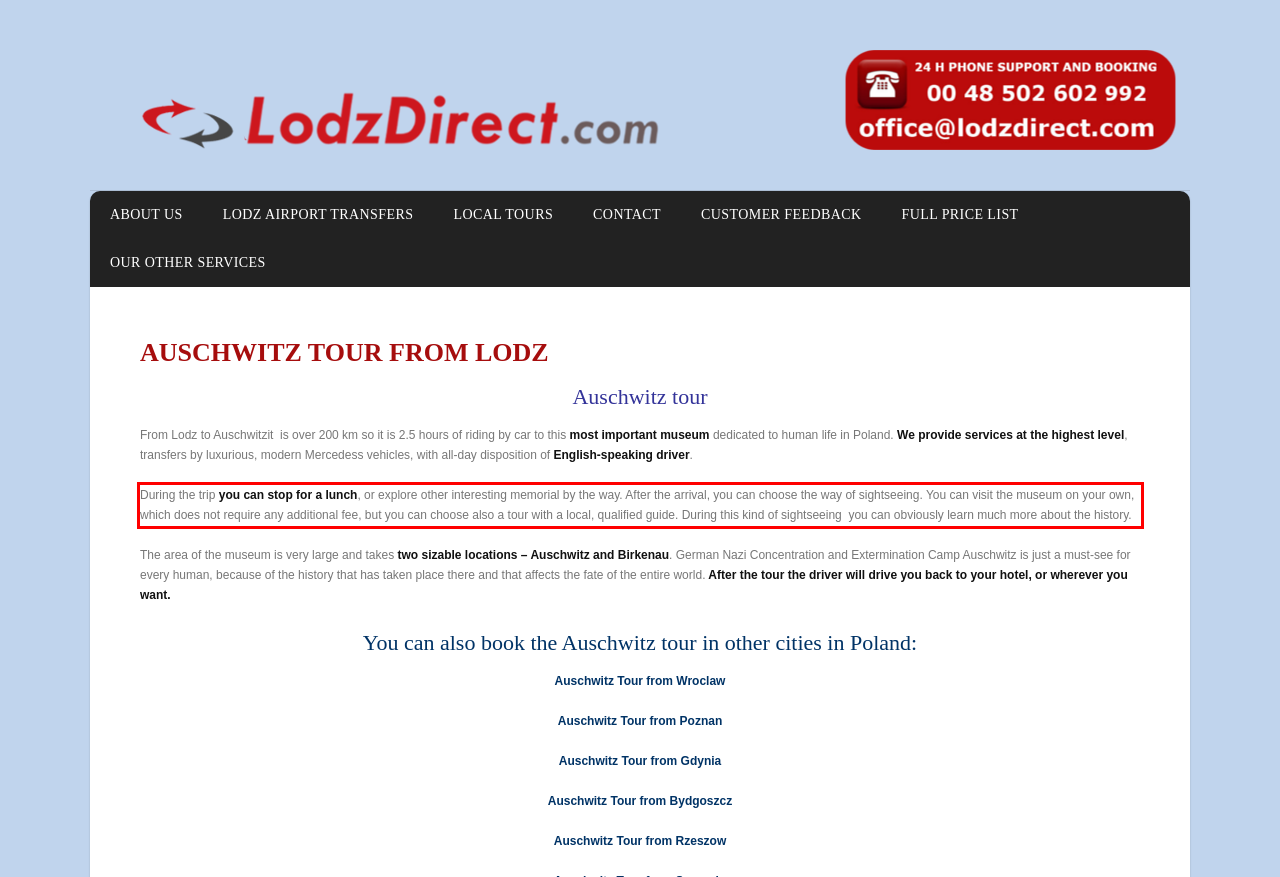Analyze the red bounding box in the provided webpage screenshot and generate the text content contained within.

During the trip you can stop for a lunch, or explore other interesting memorial by the way. After the arrival, you can choose the way of sightseeing. You can visit the museum on your own, which does not require any additional fee, but you can choose also a tour with a local, qualified guide. During this kind of sightseeing you can obviously learn much more about the history.